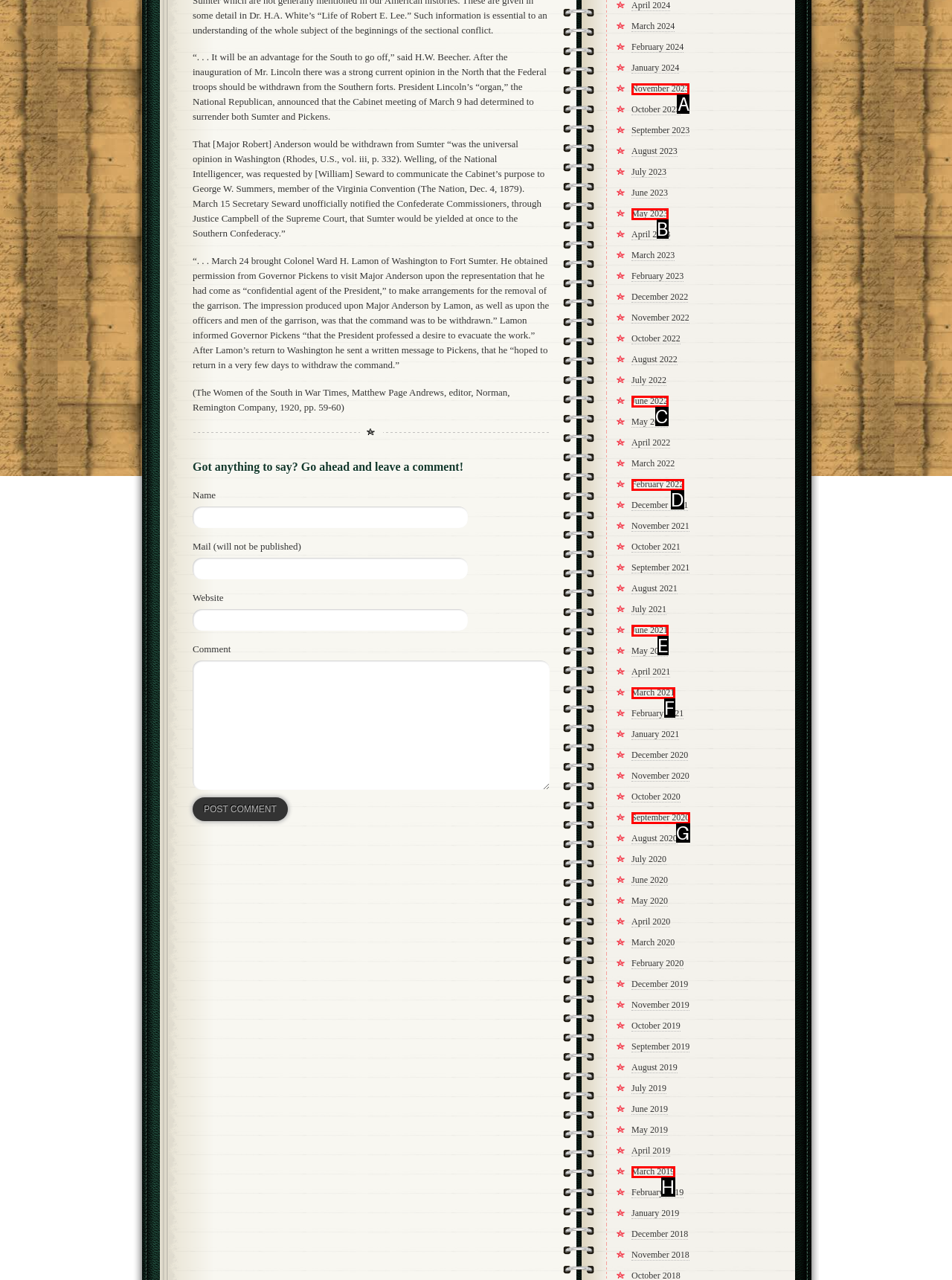Identify the HTML element that corresponds to the description: June 2021 Provide the letter of the correct option directly.

E